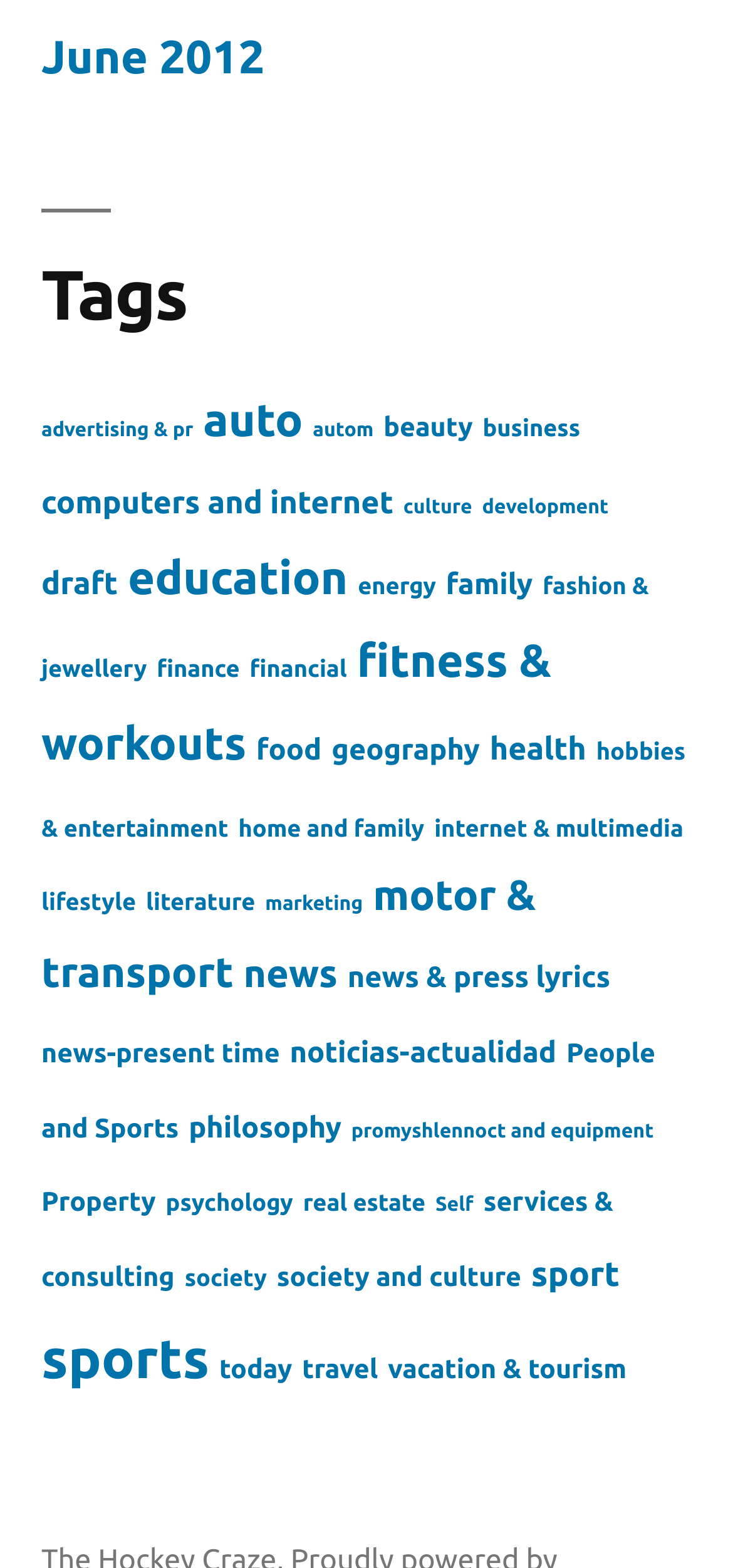Please provide a brief answer to the following inquiry using a single word or phrase:
What is the second category from the top?

advertising & pr